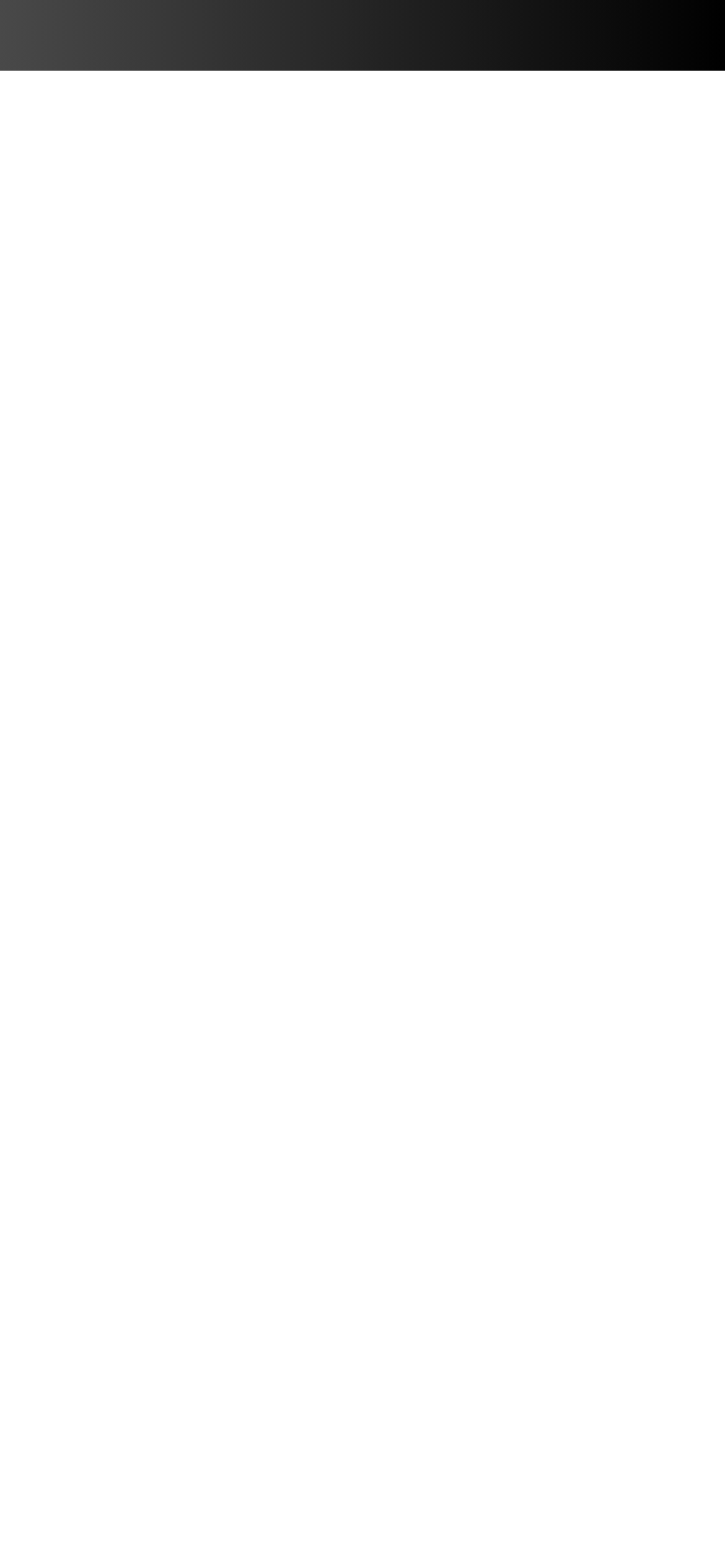What is the last link in the navigation menu?
Look at the image and answer the question using a single word or phrase.

FAQs Us